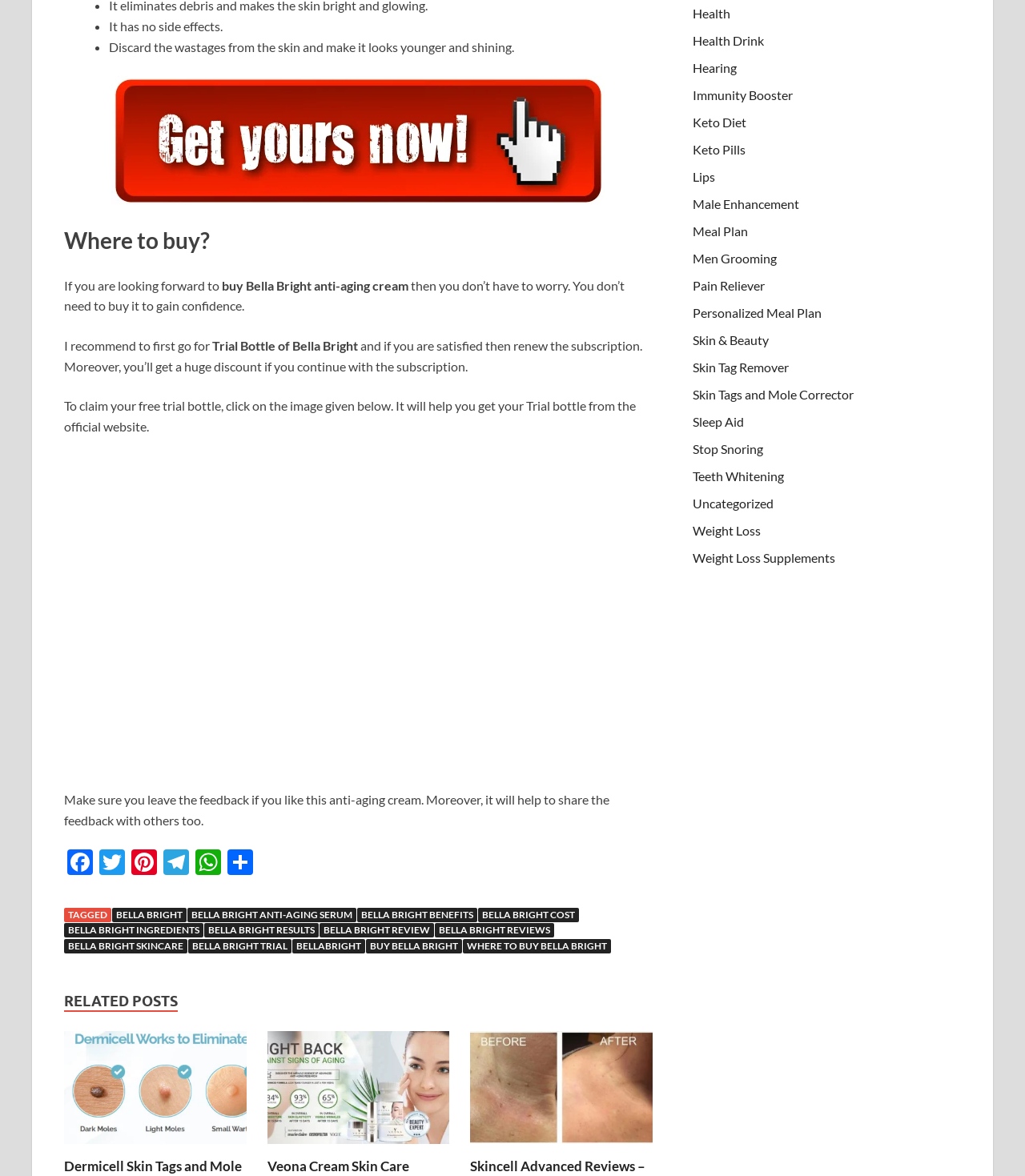What is the benefit of Bella Bright anti-aging cream?
Using the details shown in the screenshot, provide a comprehensive answer to the question.

According to the webpage, one of the benefits of Bella Bright anti-aging cream is that it has no side effects, as mentioned in the list marker point 'It has no side effects.'